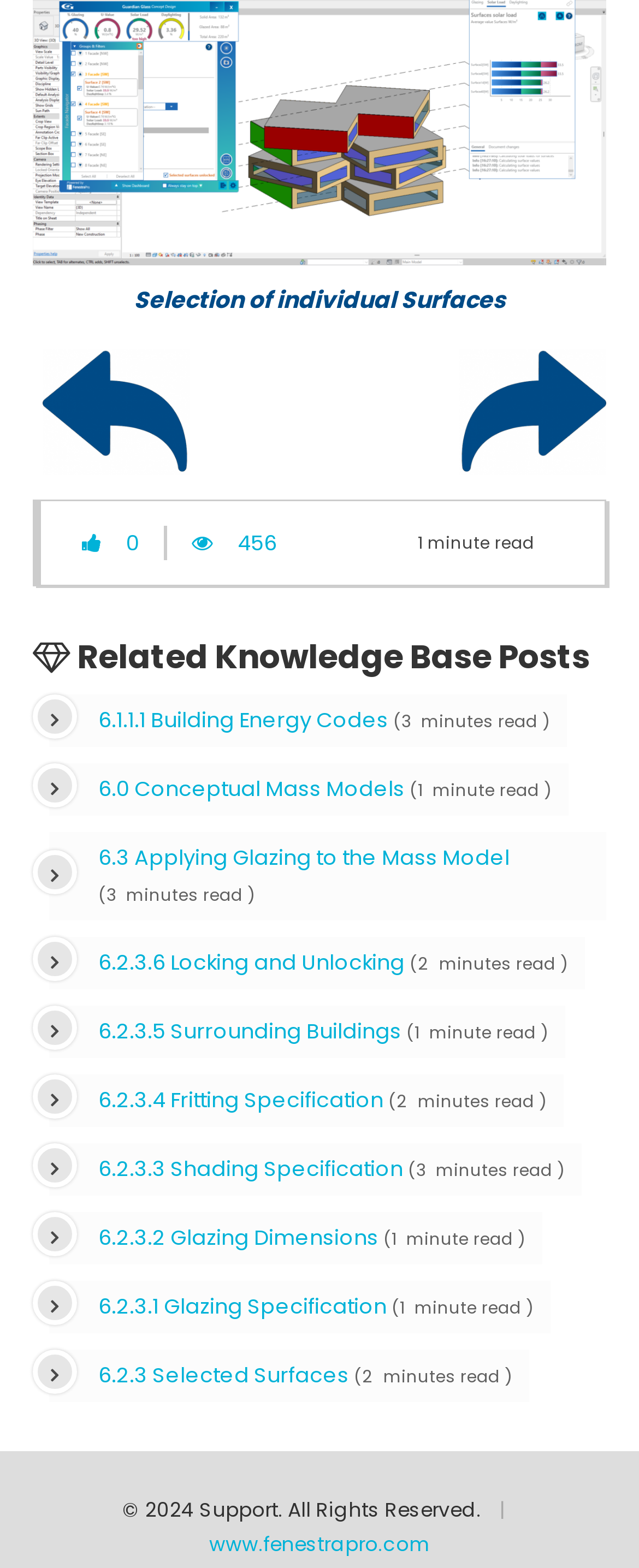Kindly determine the bounding box coordinates for the clickable area to achieve the given instruction: "Check '6.2.3 Selected Surfaces'".

[0.154, 0.868, 0.554, 0.886]